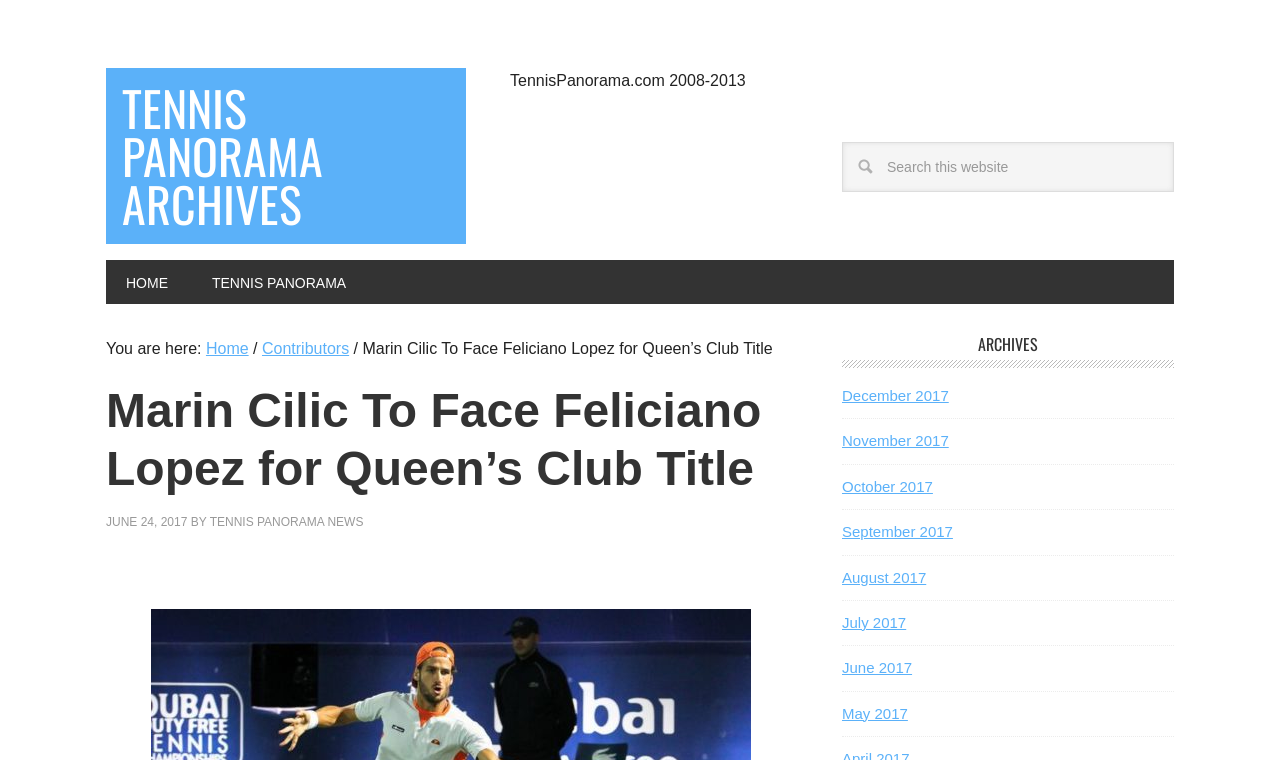How many archive links are there?
Provide an in-depth and detailed explanation in response to the question.

I counted the number of links under the heading 'ARCHIVES' and found 7 links, each corresponding to a different month in 2017.